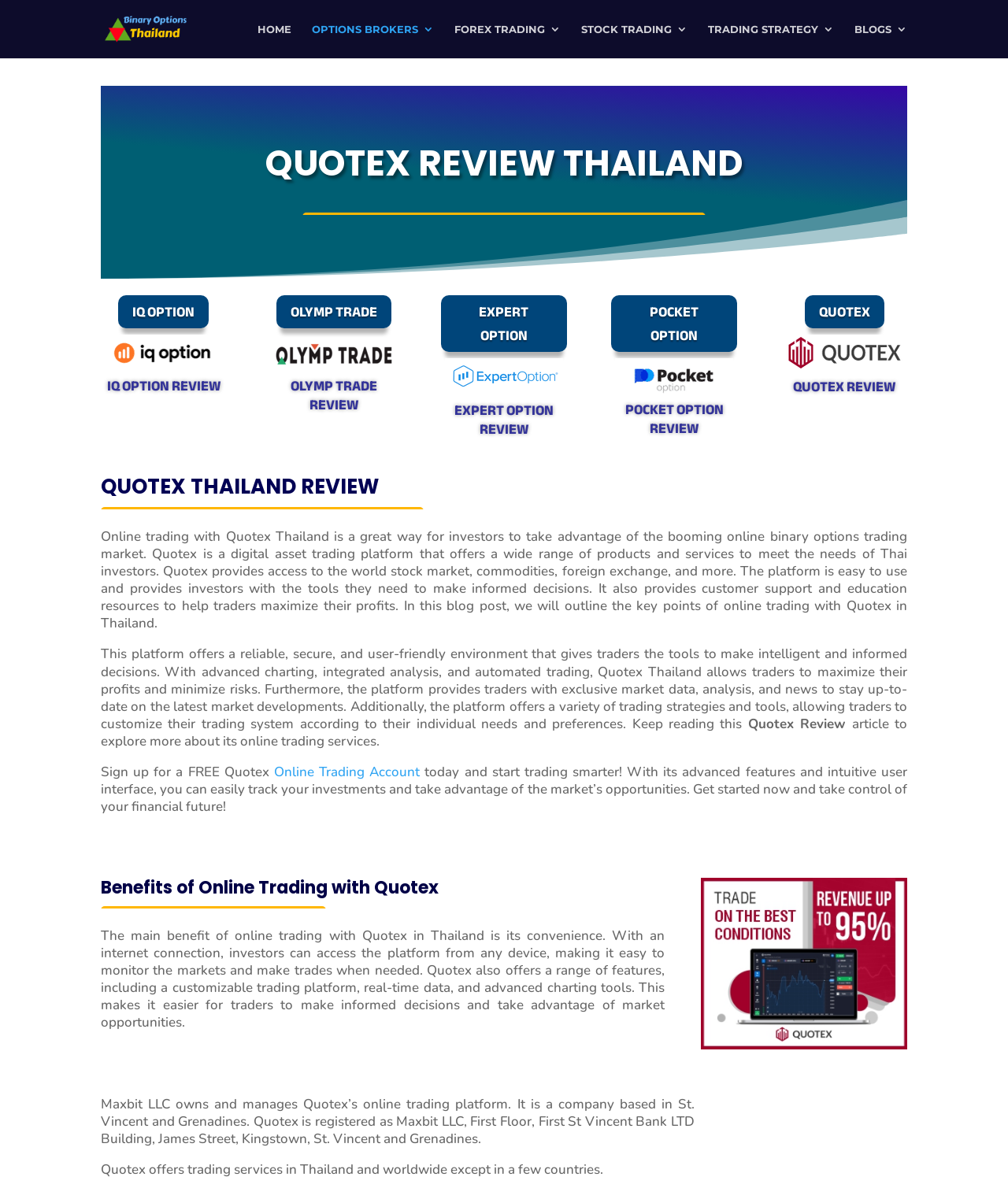Could you please study the image and provide a detailed answer to the question:
What is the minimum amount required to start trading with Quotex?

According to the webpage, it is mentioned that you can start trading with Quotex with a minimum amount of $10.